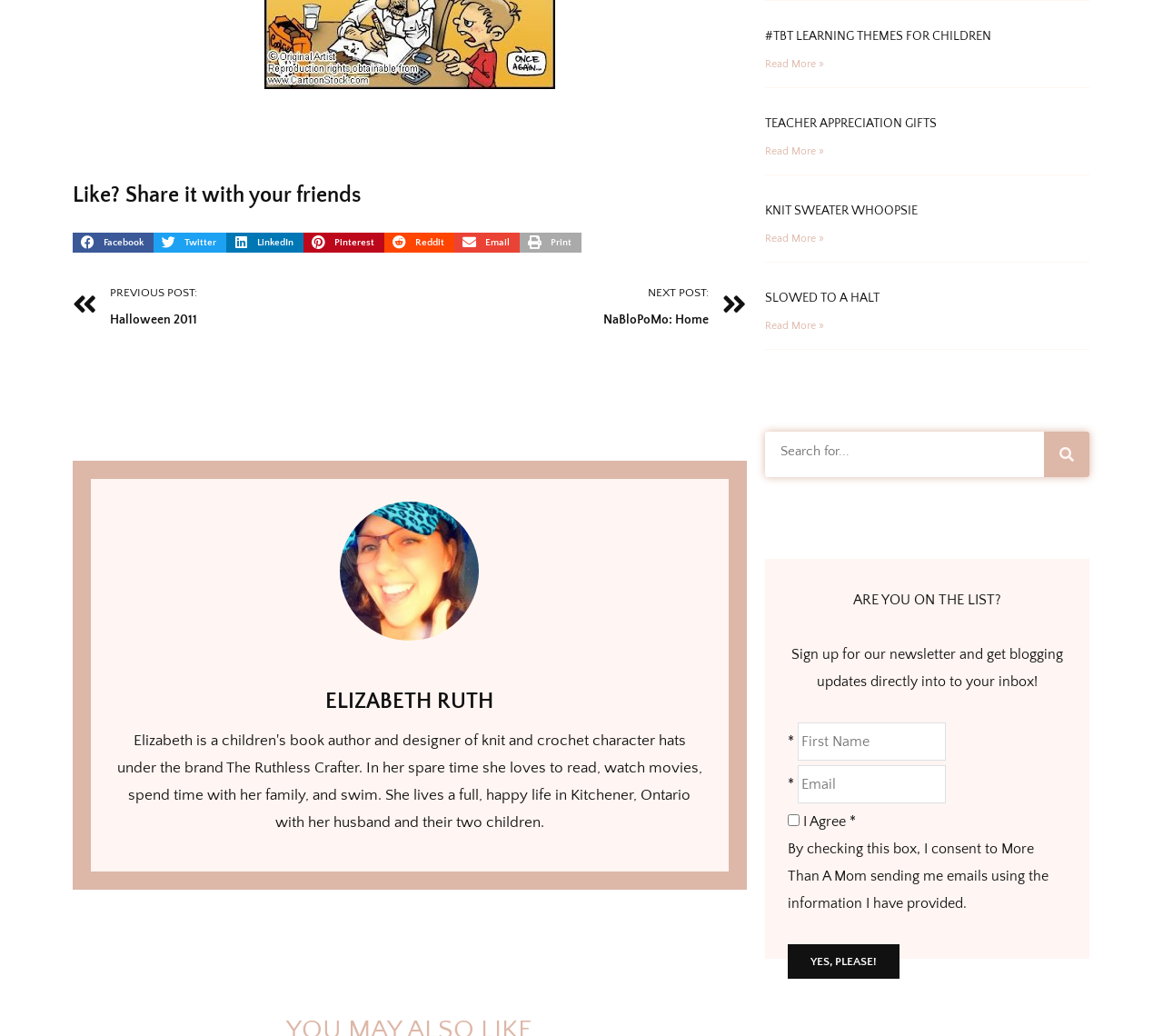What is the text of the first article's heading?
Relying on the image, give a concise answer in one word or a brief phrase.

#TBT LEARNING THEMES FOR CHILDREN